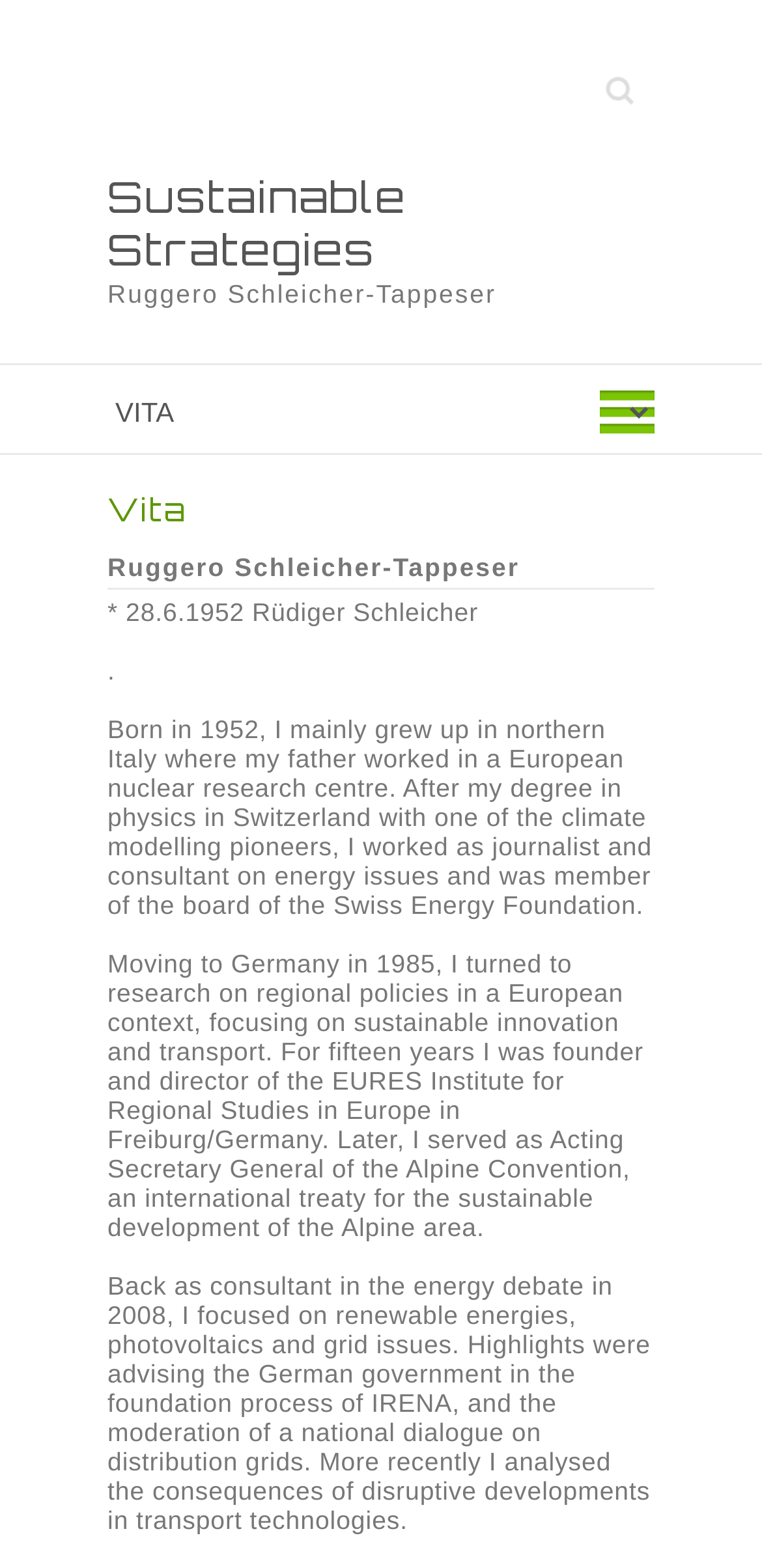Give the bounding box coordinates for the element described as: "Download File: https://www.squidsplat.com/mlsvideo/Atrium-Future-Home-of-St.-Anna-Greek-Orthodox-Church.mp4?_=1".

None